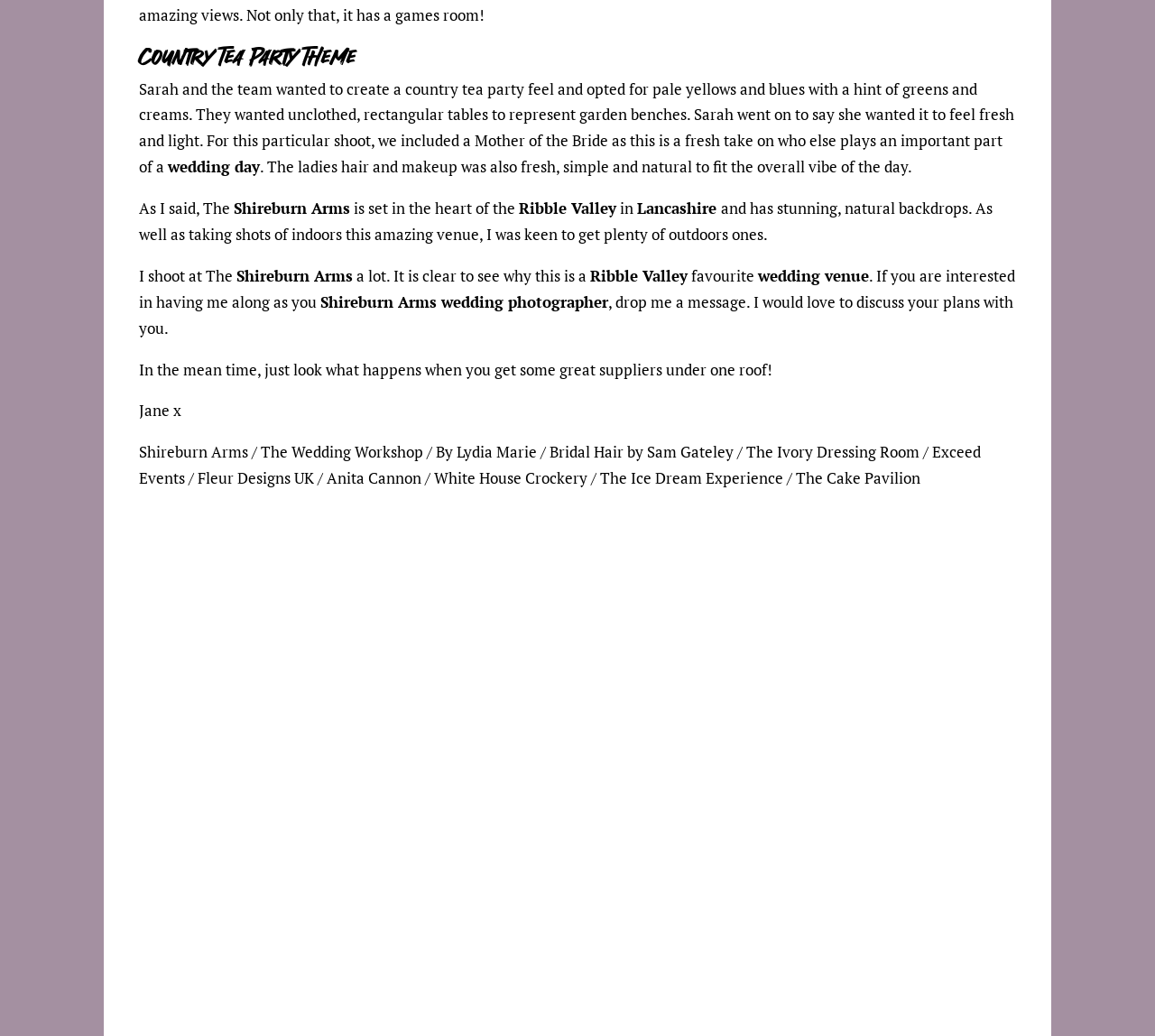Please find and report the bounding box coordinates of the element to click in order to perform the following action: "Click the link to Fleur Designs UK". The coordinates should be expressed as four float numbers between 0 and 1, in the format [left, top, right, bottom].

[0.171, 0.451, 0.272, 0.471]